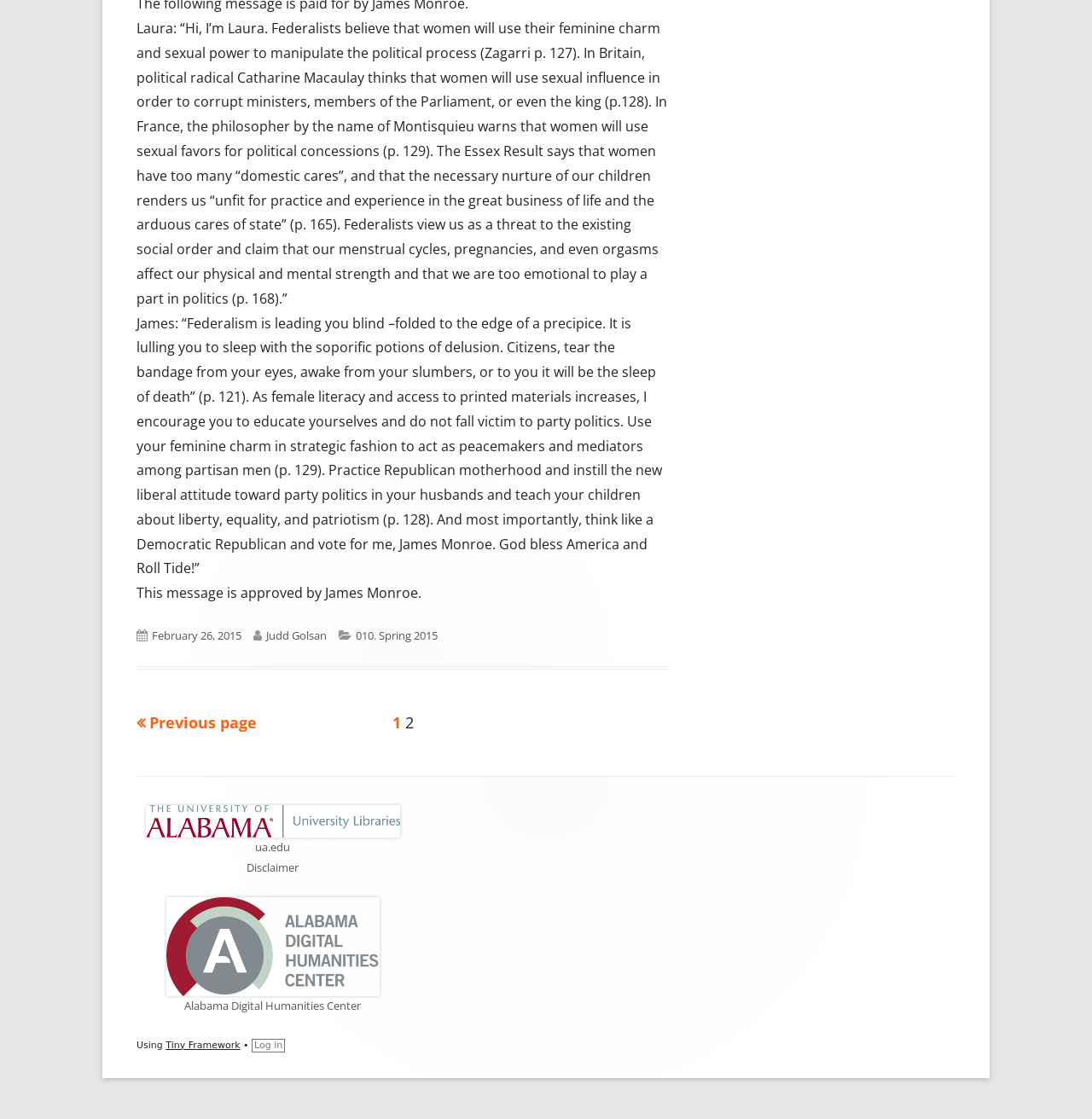What is the name of the center mentioned in the footer?
Using the information from the image, give a concise answer in one word or a short phrase.

Alabama Digital Humanities Center